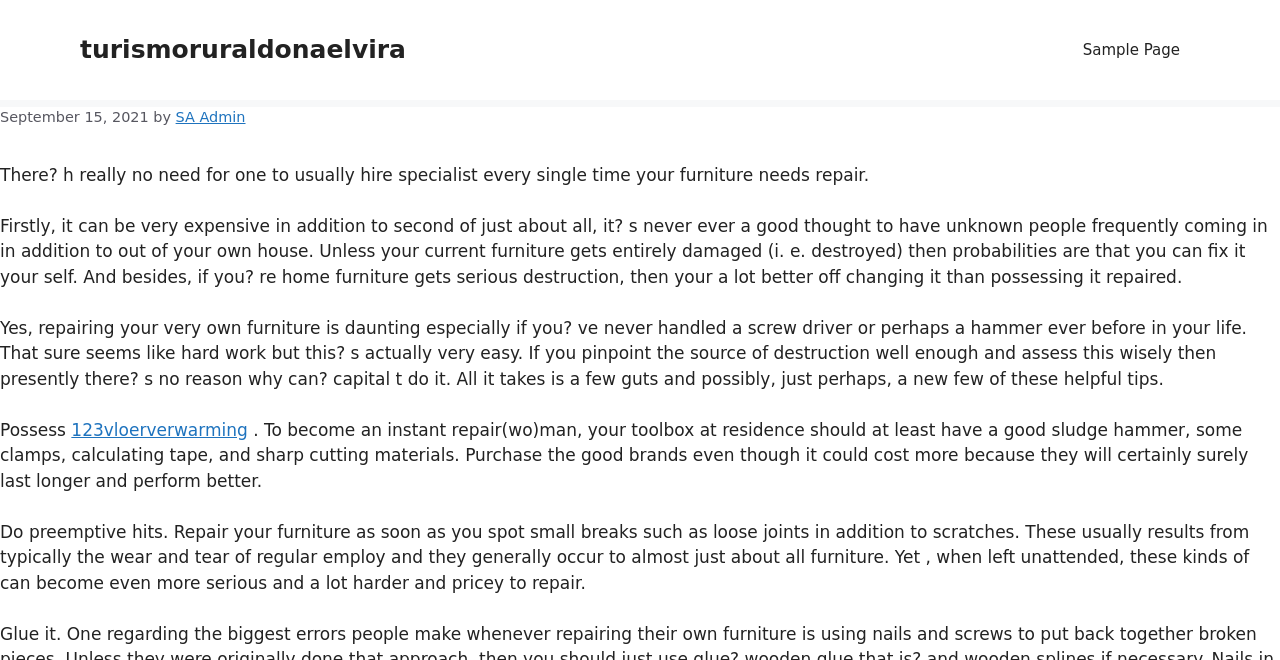What is the main topic of this webpage? Please answer the question using a single word or phrase based on the image.

Furniture repair